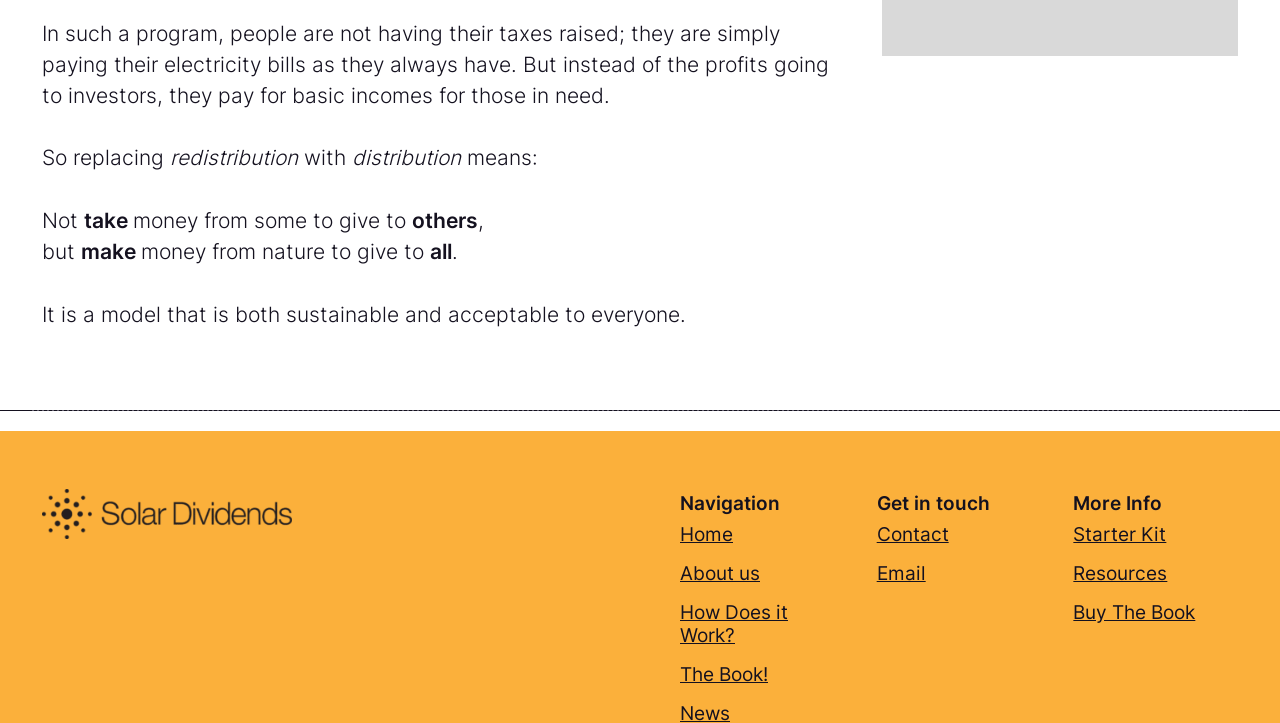Please use the details from the image to answer the following question comprehensively:
What is the purpose of the Solar Dividends model?

The purpose of the Solar Dividends model is to provide a sustainable and acceptable solution to everyone, which is evident from the text that describes it as a model that is both sustainable and acceptable to everyone.